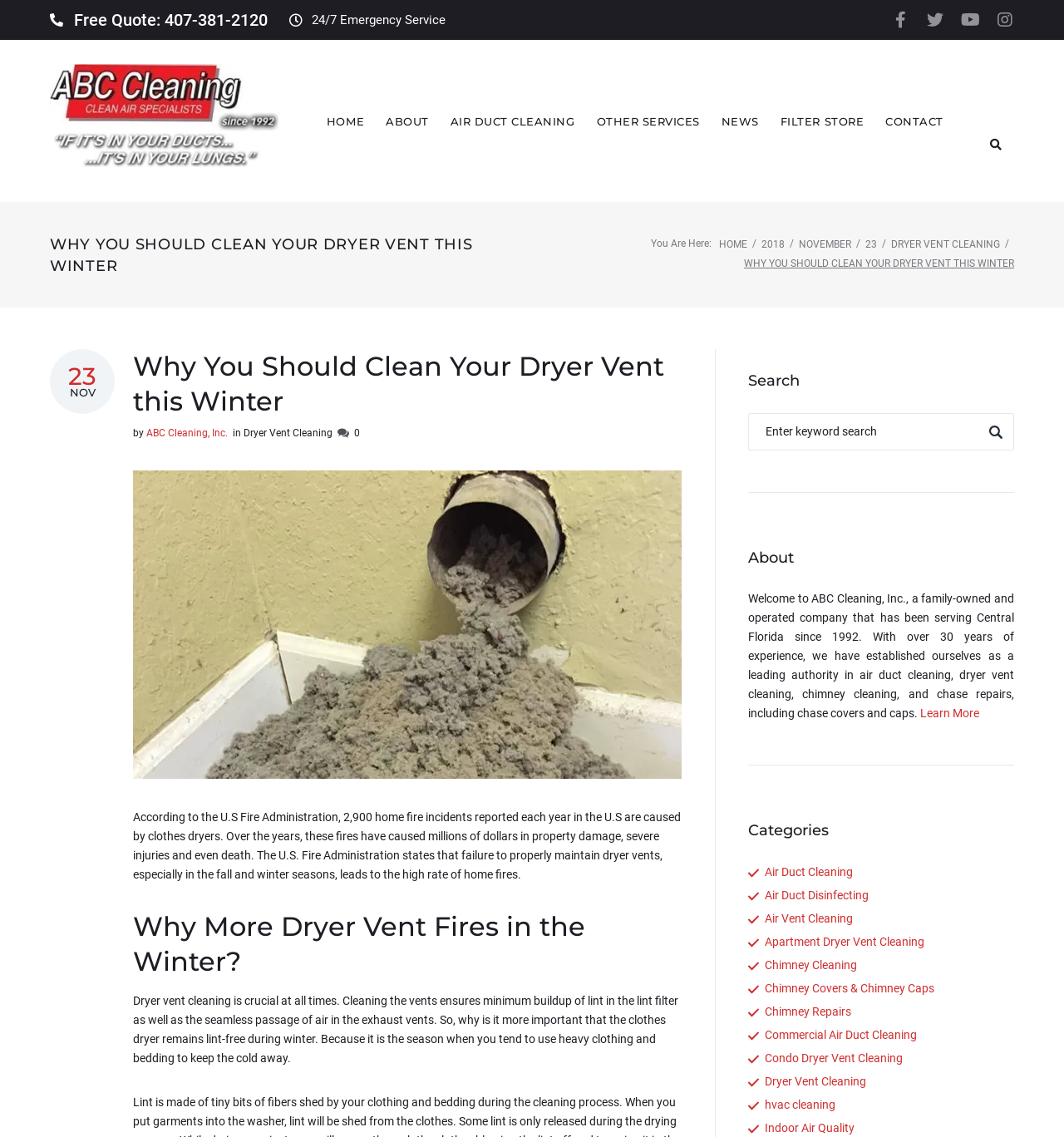Identify the bounding box coordinates of the region I need to click to complete this instruction: "Search for a keyword".

[0.703, 0.363, 0.953, 0.396]